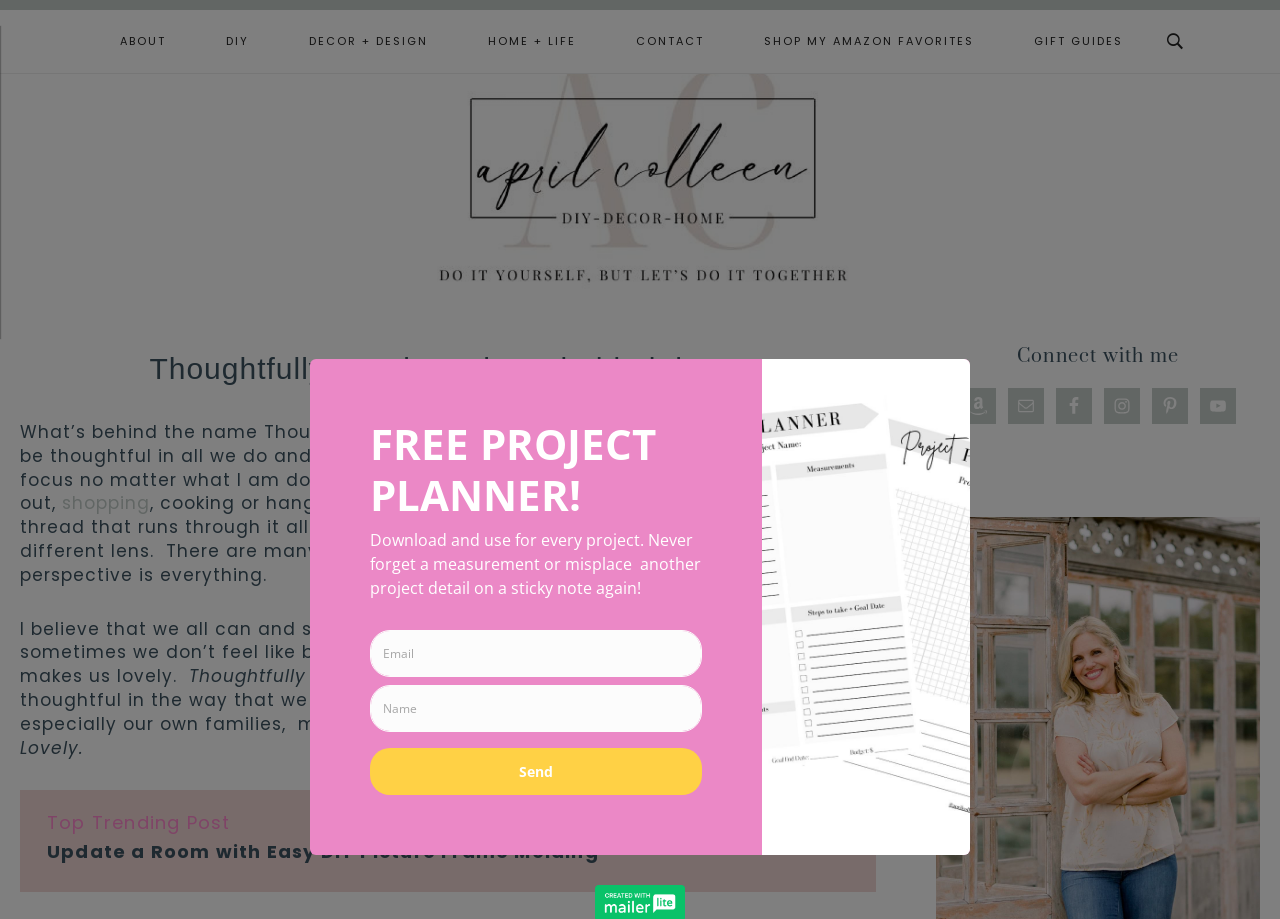Extract the bounding box coordinates for the UI element described by the text: "April Colleen". The coordinates should be in the form of [left, top, right, bottom] with values between 0 and 1.

[0.0, 0.044, 1.0, 0.333]